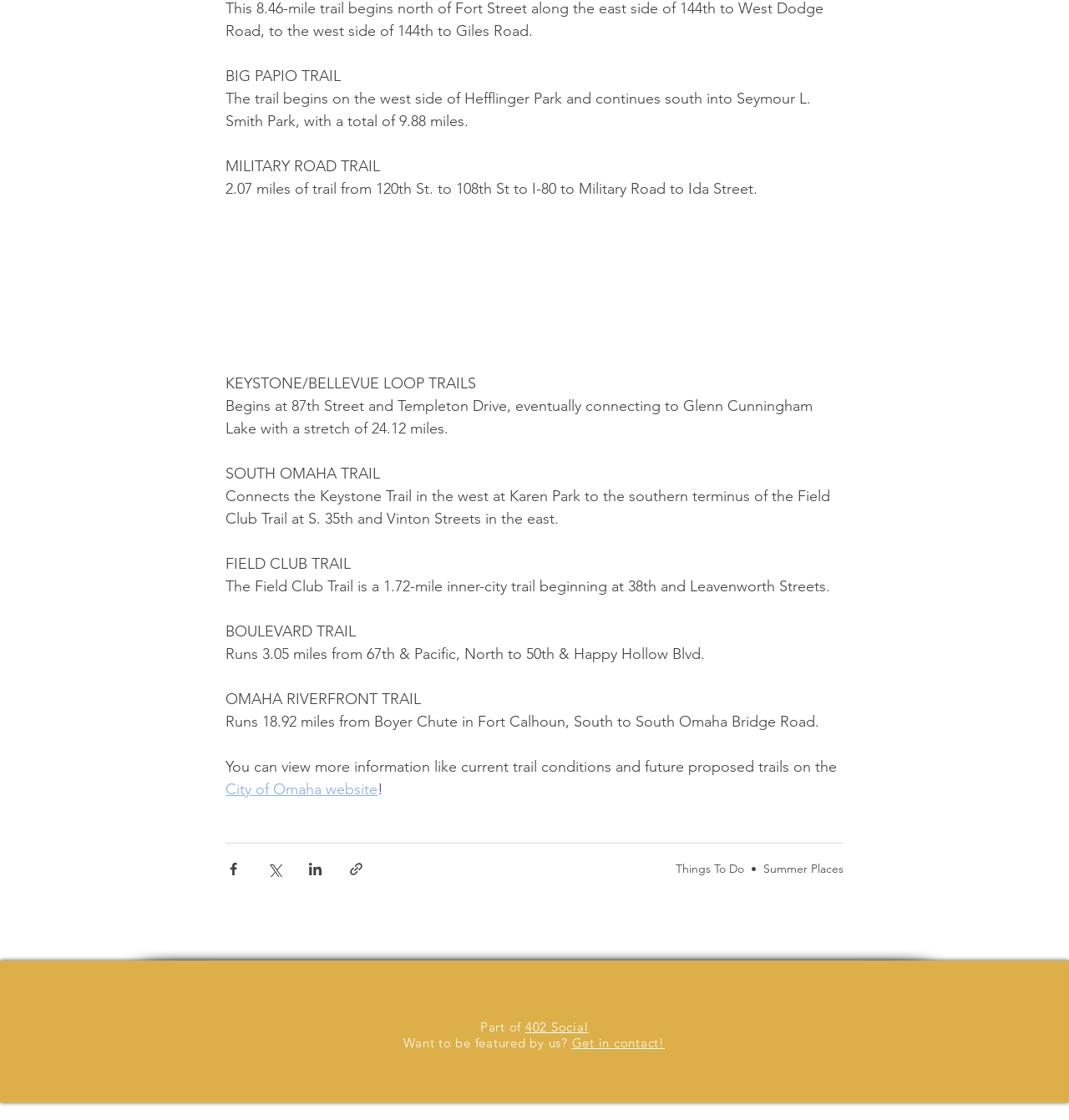What is the purpose of the buttons at the bottom of the page? Analyze the screenshot and reply with just one word or a short phrase.

Share via social media